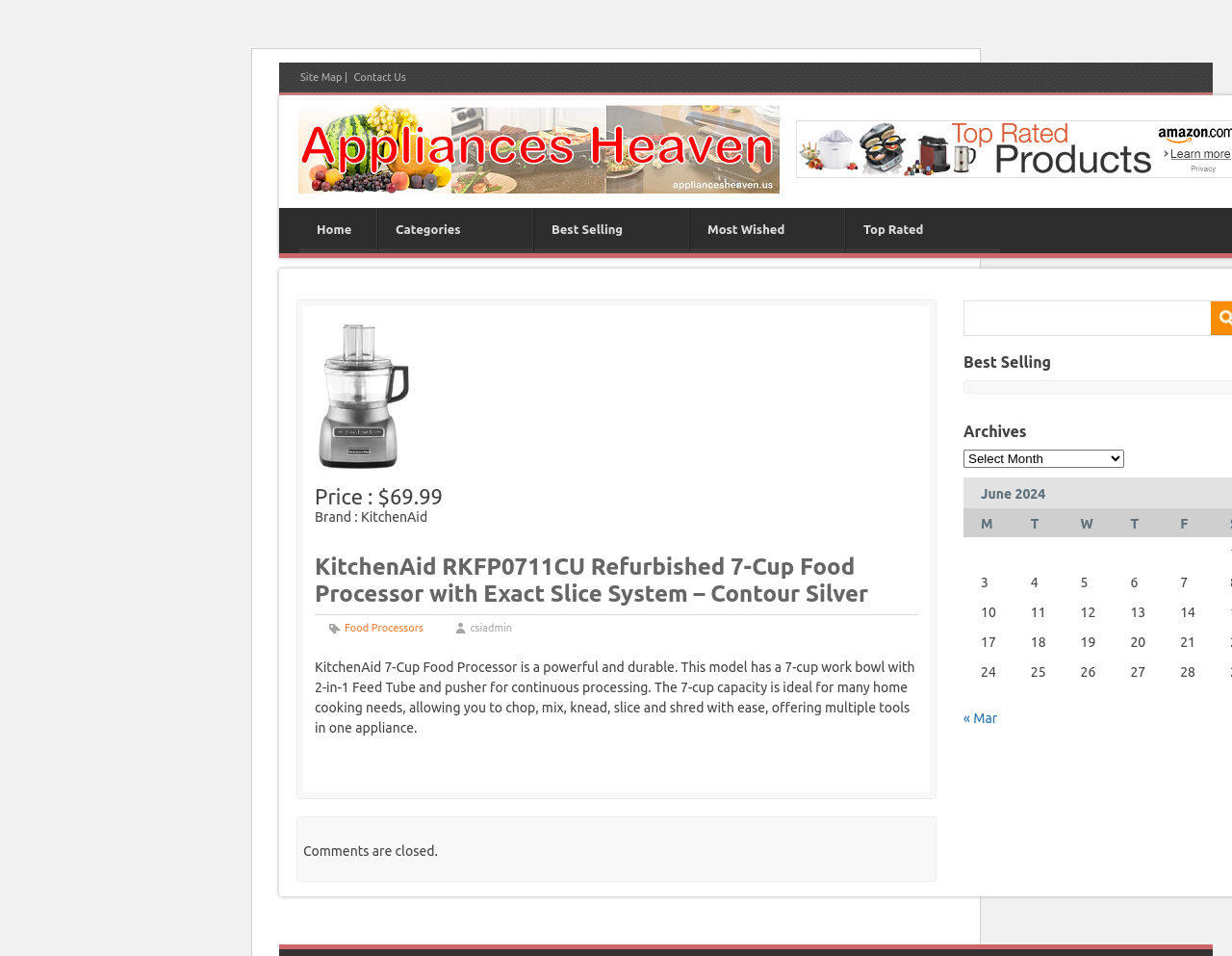Determine the bounding box for the UI element that matches this description: "Best Selling".

[0.434, 0.218, 0.559, 0.26]